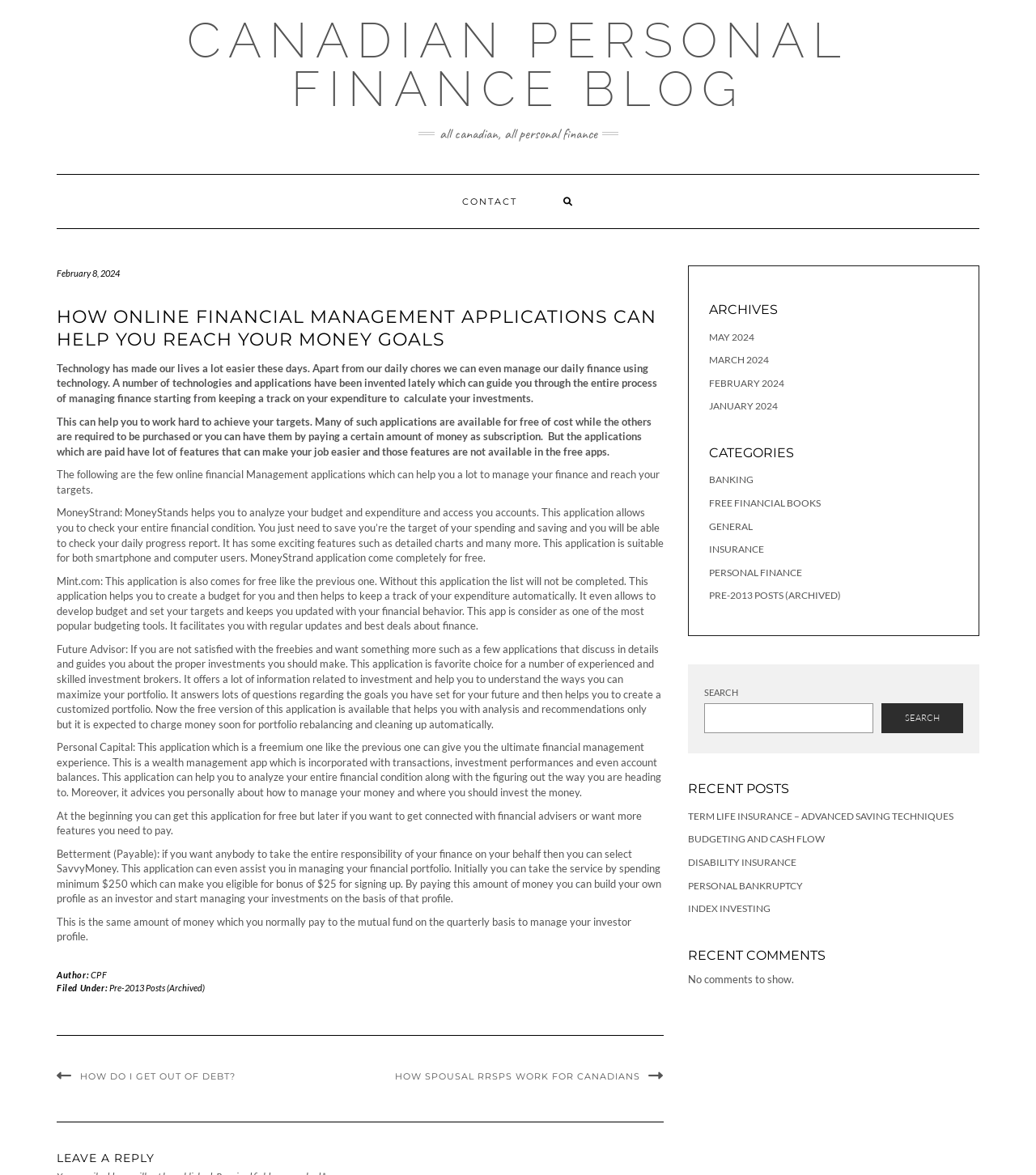Please find the bounding box coordinates of the element that you should click to achieve the following instruction: "Click on the 'CONTACT' link". The coordinates should be presented as four float numbers between 0 and 1: [left, top, right, bottom].

[0.425, 0.149, 0.52, 0.194]